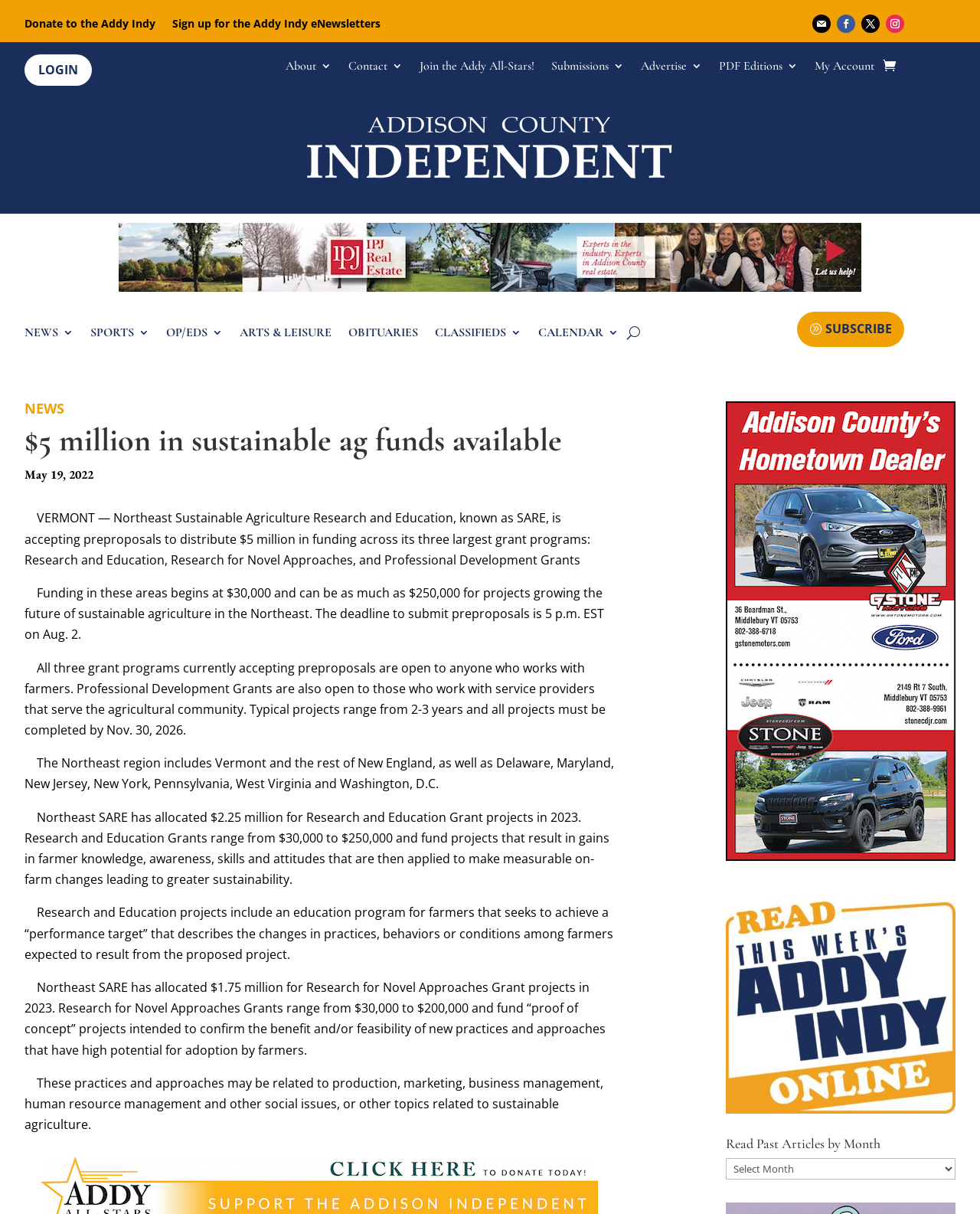Using the webpage screenshot and the element description Donate to the Addy Indy, determine the bounding box coordinates. Specify the coordinates in the format (top-left x, top-left y, bottom-right x, bottom-right y) with values ranging from 0 to 1.

[0.025, 0.015, 0.159, 0.029]